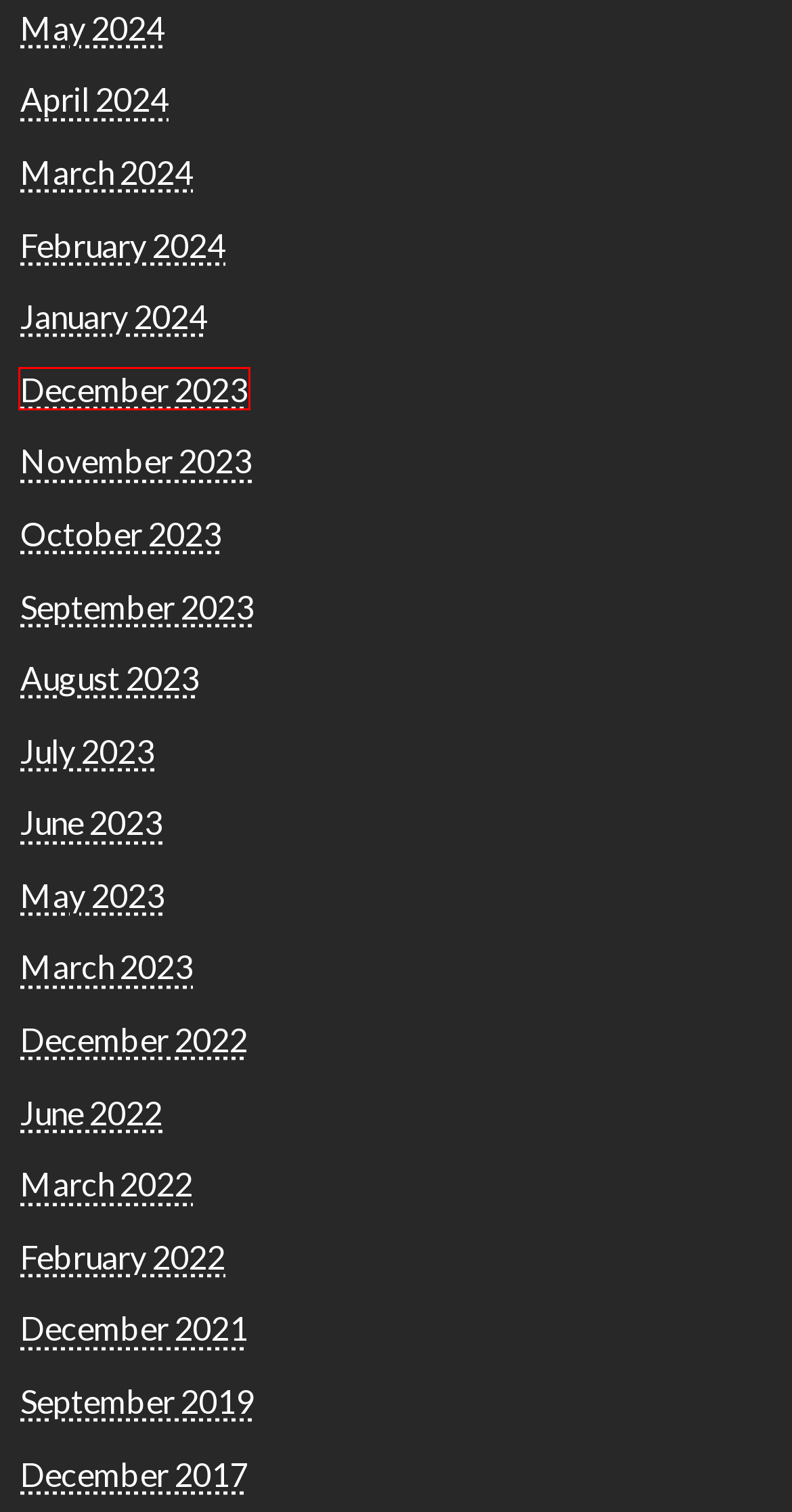Examine the screenshot of a webpage with a red bounding box around an element. Then, select the webpage description that best represents the new page after clicking the highlighted element. Here are the descriptions:
A. December 2021 - DailyDispatchOnline
B. August 2023 - DailyDispatchOnline
C. December 2023 - DailyDispatchOnline
D. May 2023 - DailyDispatchOnline
E. April 2024 - DailyDispatchOnline
F. December 2017 - DailyDispatchOnline
G. June 2023 - DailyDispatchOnline
H. March 2023 - DailyDispatchOnline

C